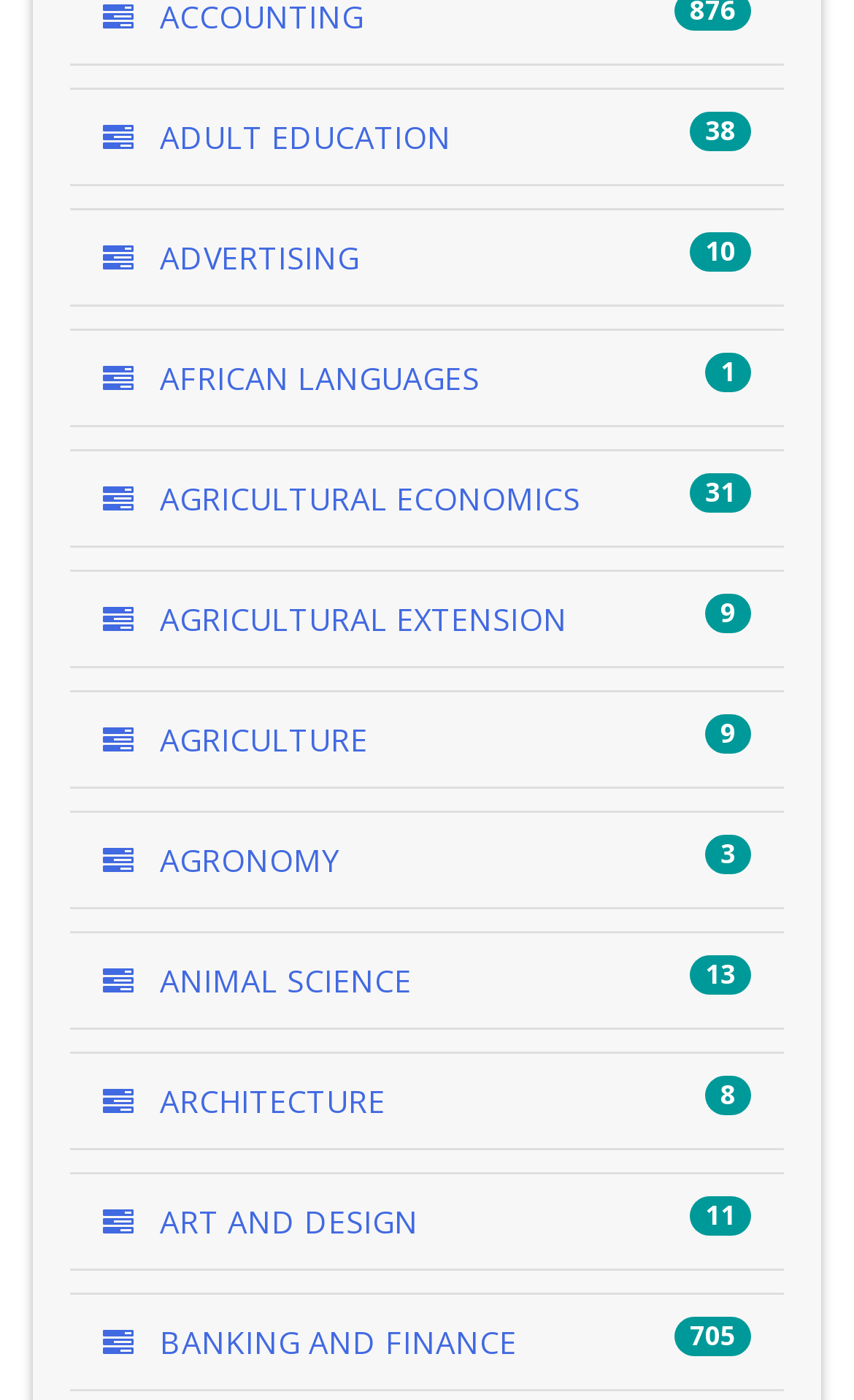What is the first category listed?
Using the visual information, reply with a single word or short phrase.

ADULT EDUCATION